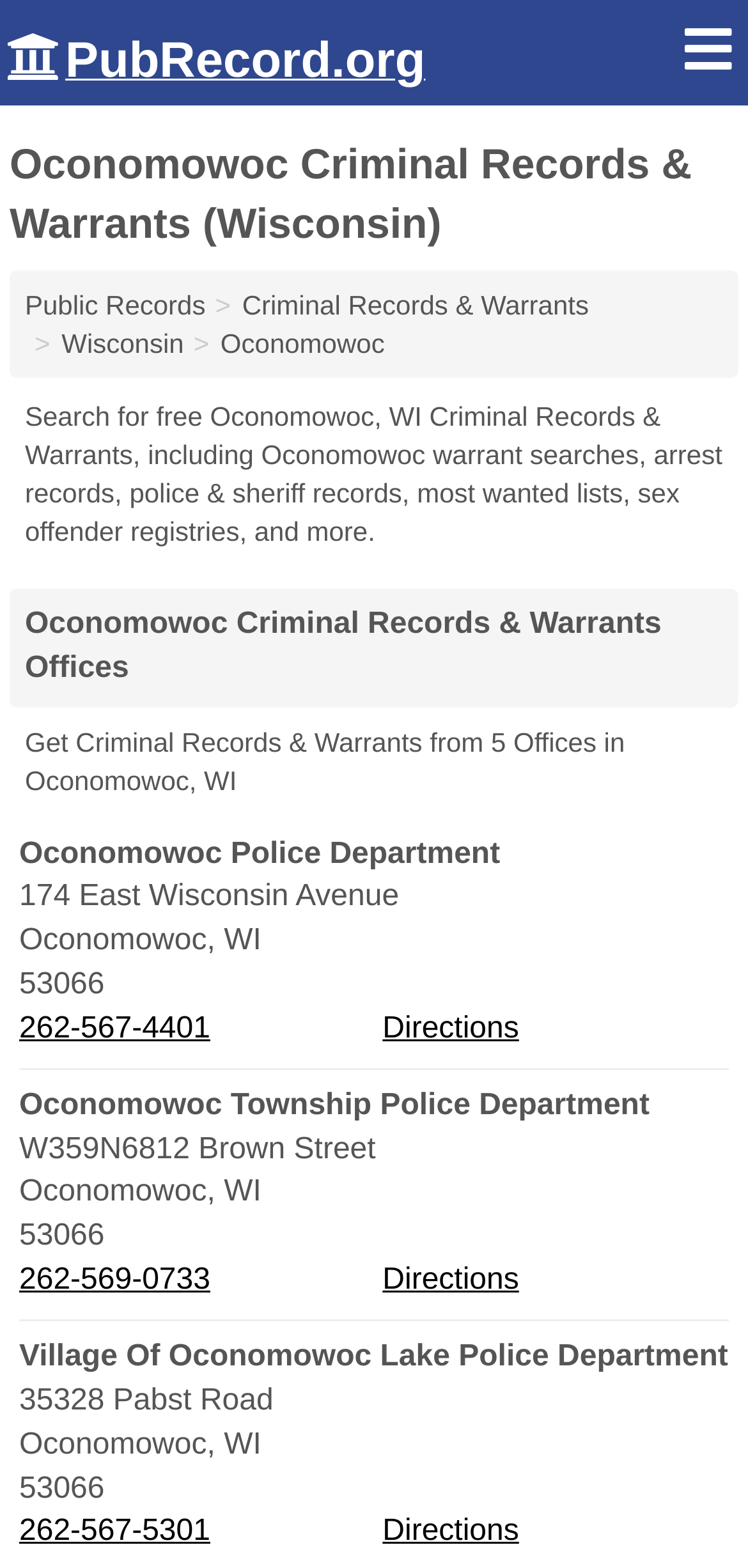Identify the primary heading of the webpage and provide its text.

Oconomowoc Criminal Records & Warrants (Wisconsin)